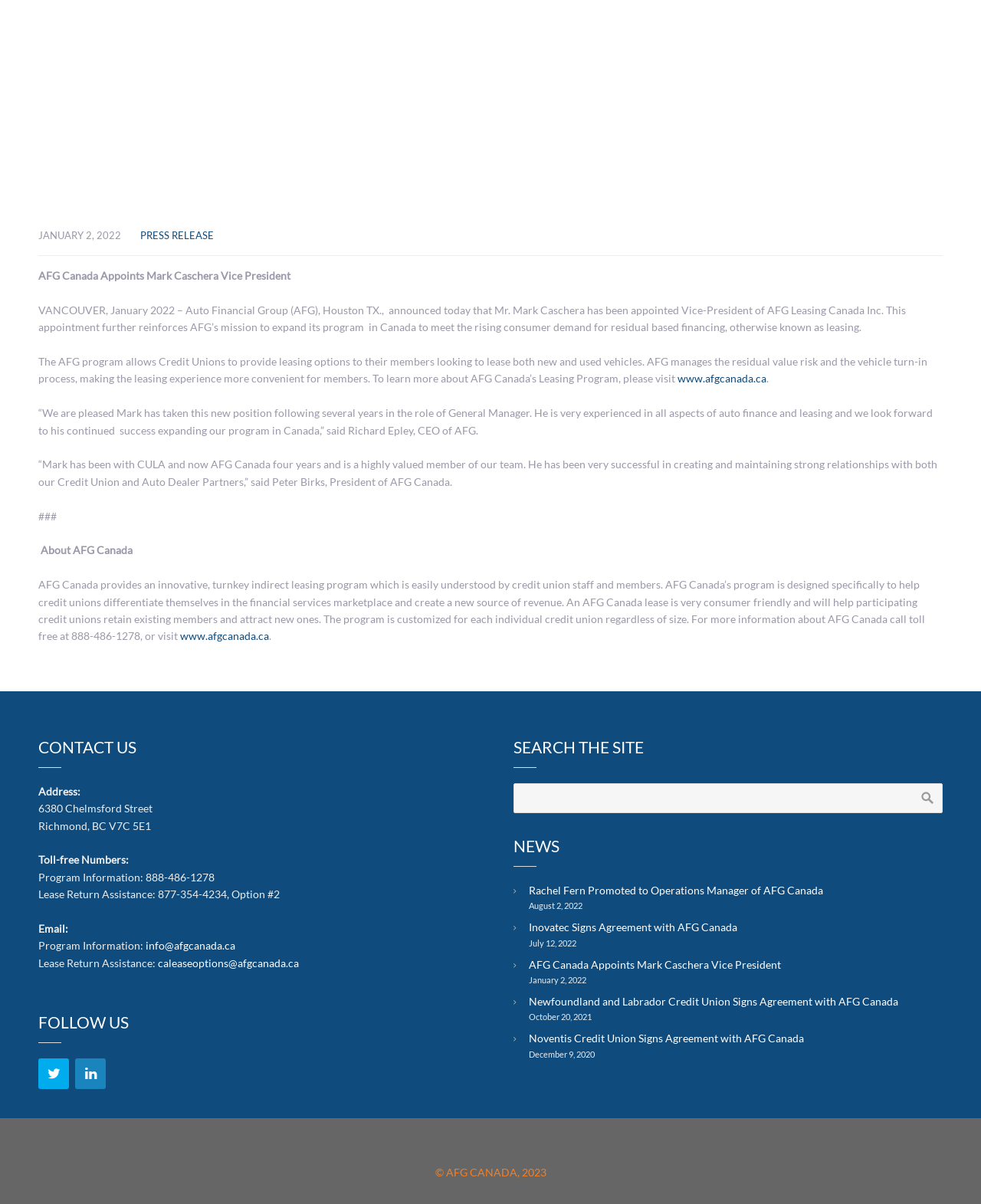Give a concise answer of one word or phrase to the question: 
How many news articles are listed on the webpage?

5